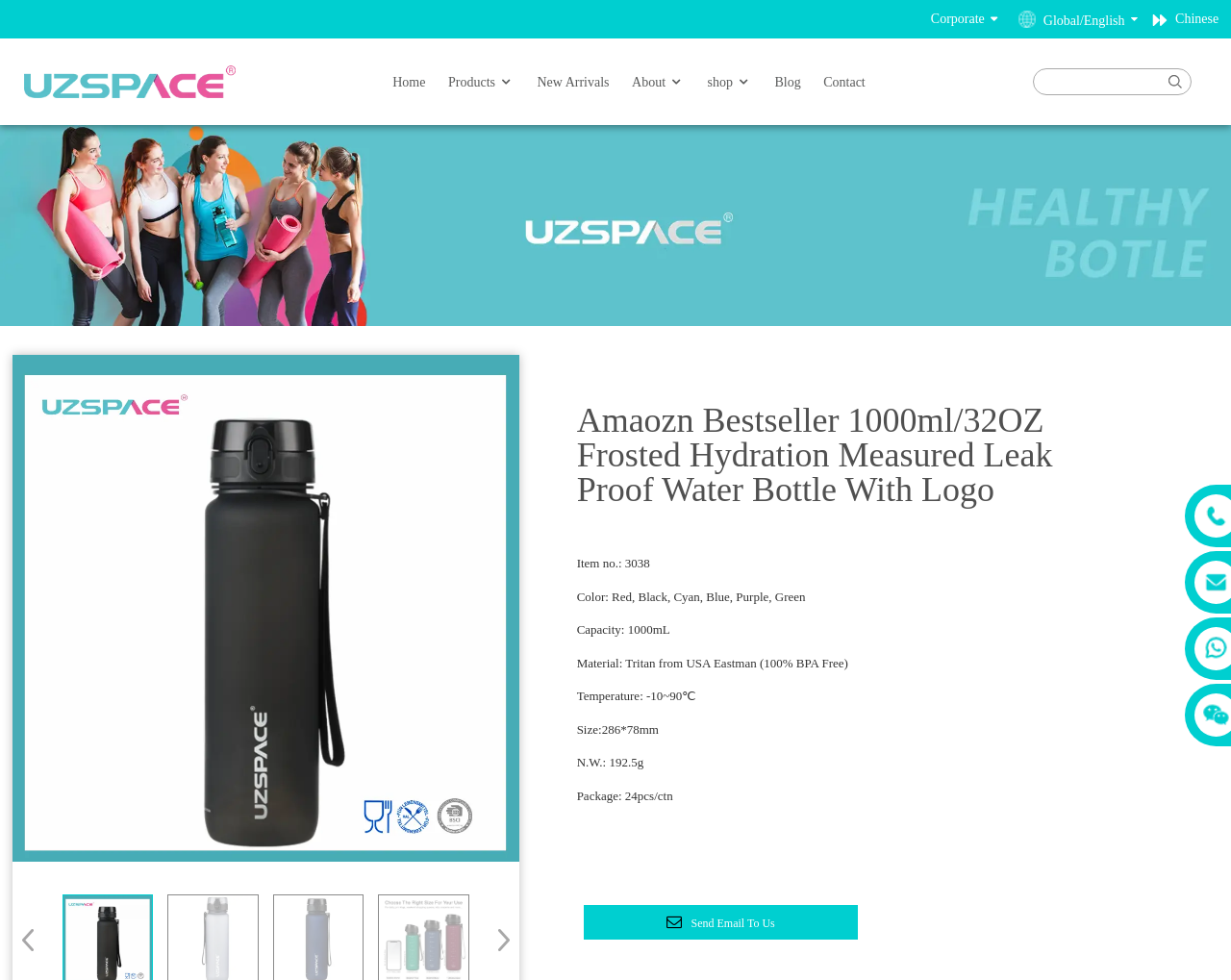Predict the bounding box coordinates for the UI element described as: "Send email to us". The coordinates should be four float numbers between 0 and 1, presented as [left, top, right, bottom].

[0.474, 0.924, 0.697, 0.959]